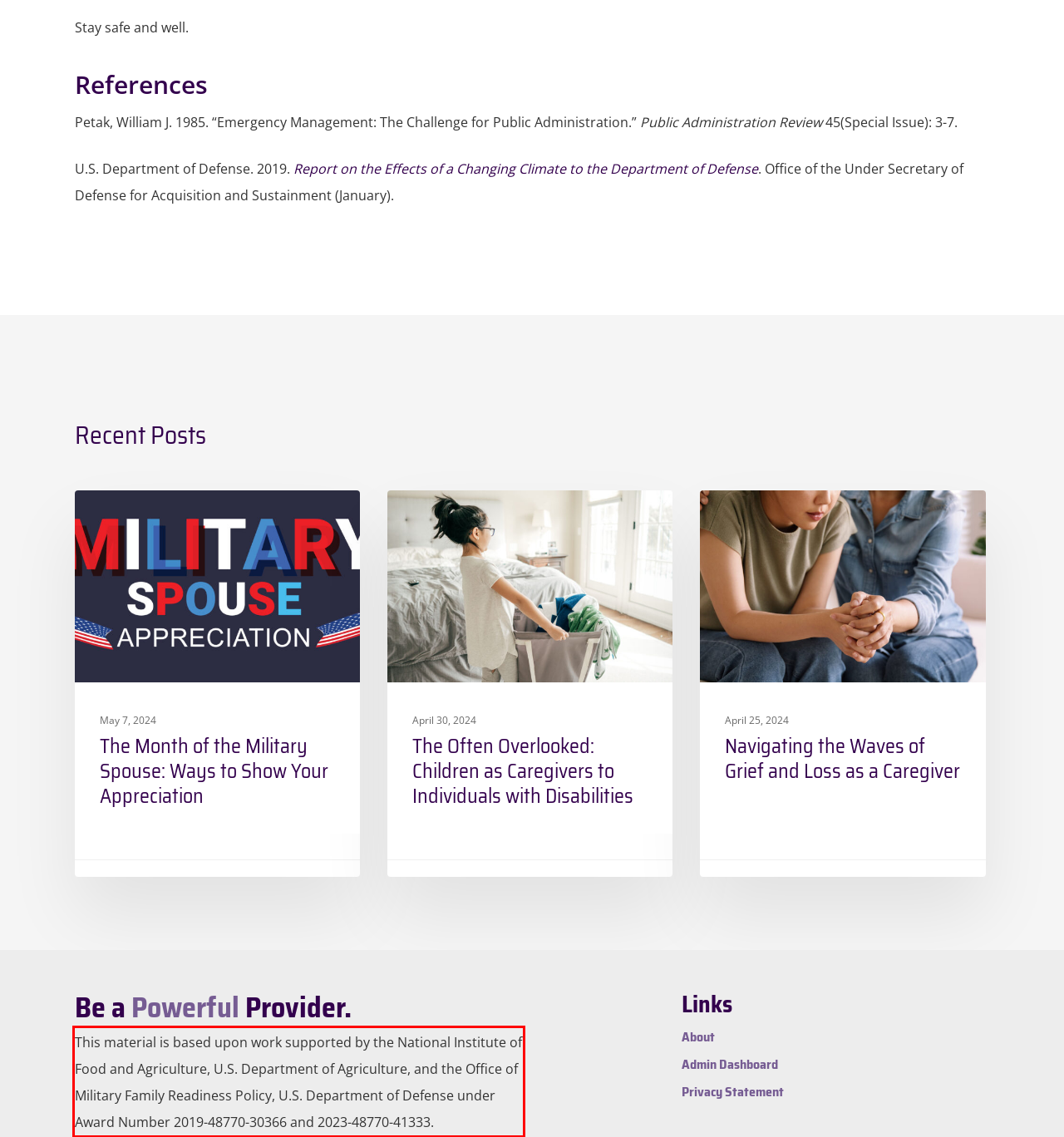Identify and extract the text within the red rectangle in the screenshot of the webpage.

This material is based upon work supported by the National Institute of Food and Agriculture, U.S. Department of Agriculture, and the Office of Military Family Readiness Policy, U.S. Department of Defense under Award Number 2019-48770-30366 and 2023-48770-41333.